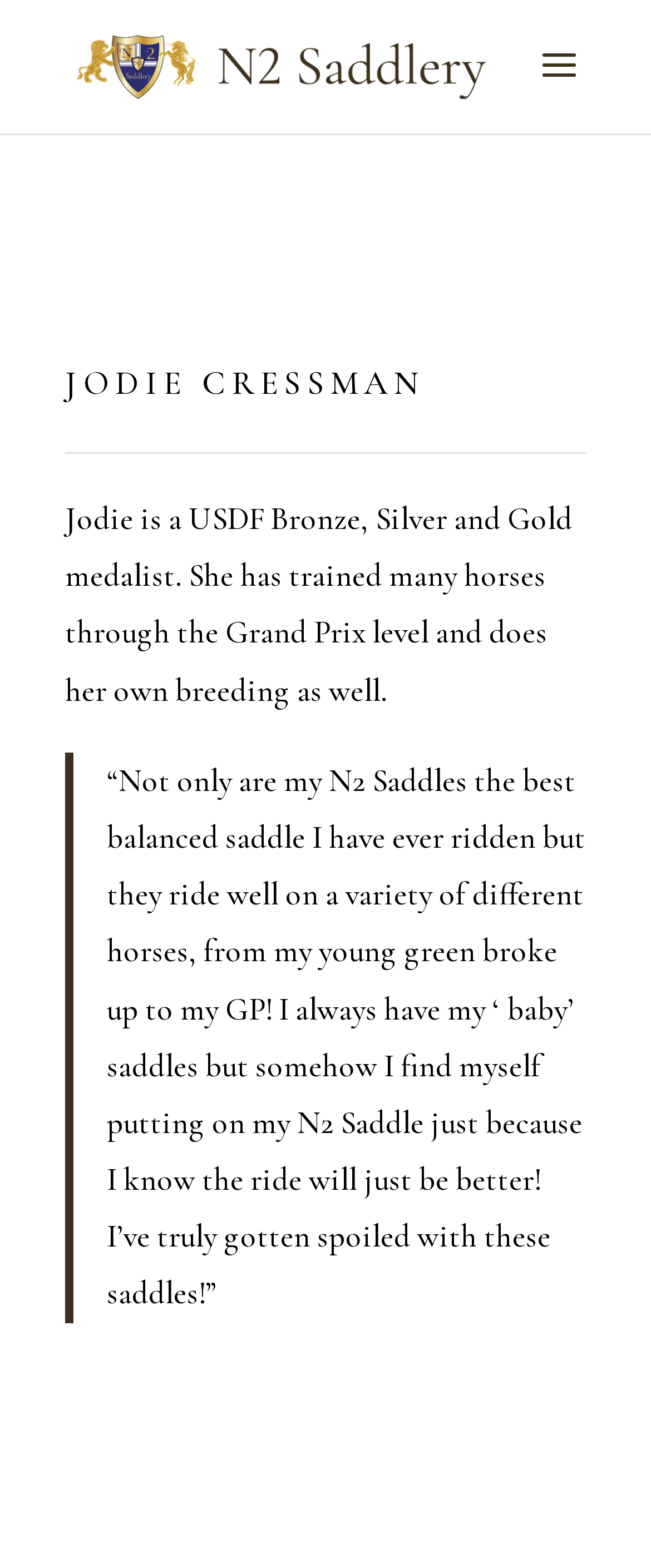What is Jodie Cressman's profession? Analyze the screenshot and reply with just one word or a short phrase.

Equestrian